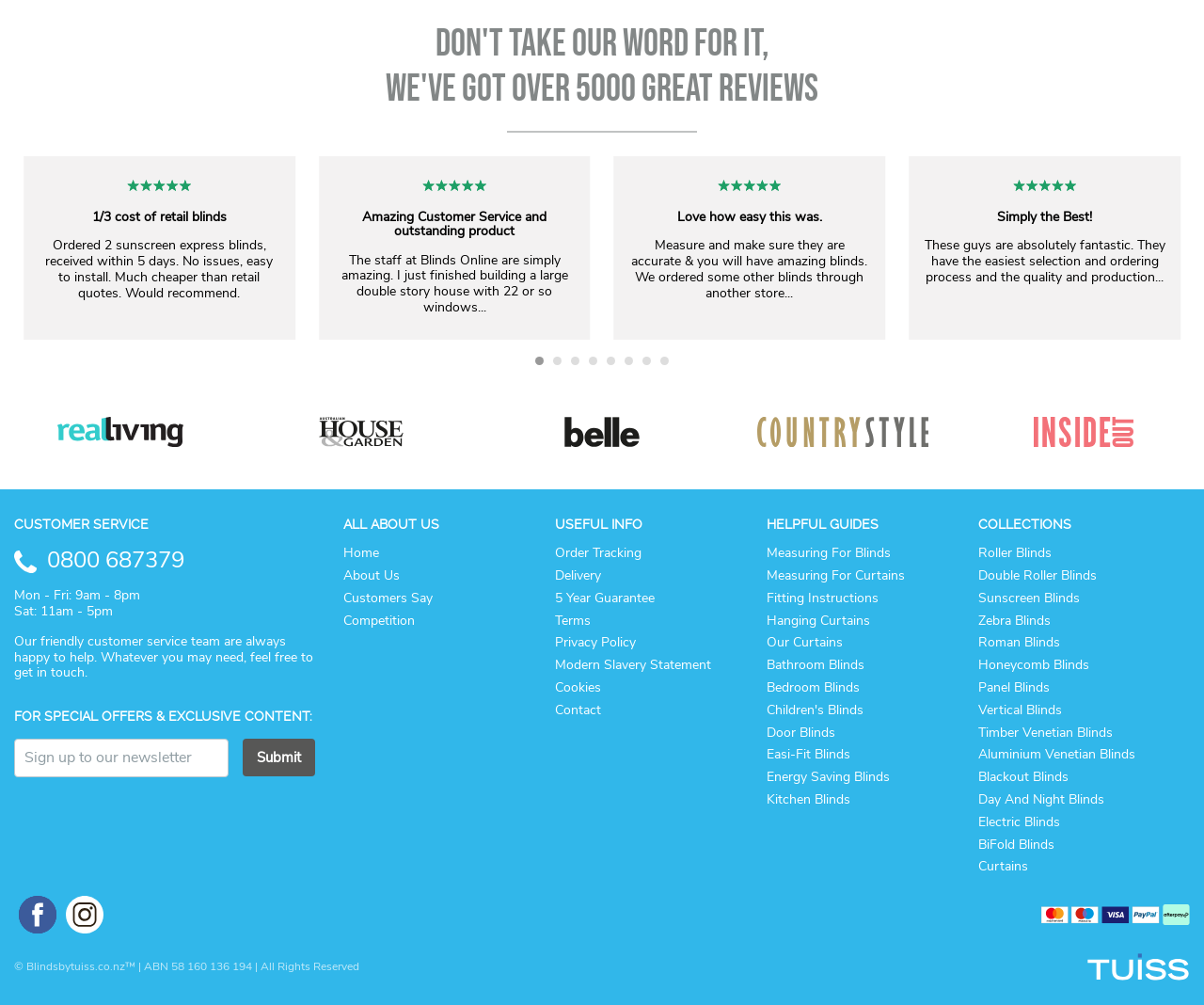What is the phone number for customer service?
Refer to the screenshot and answer in one word or phrase.

0800 687379